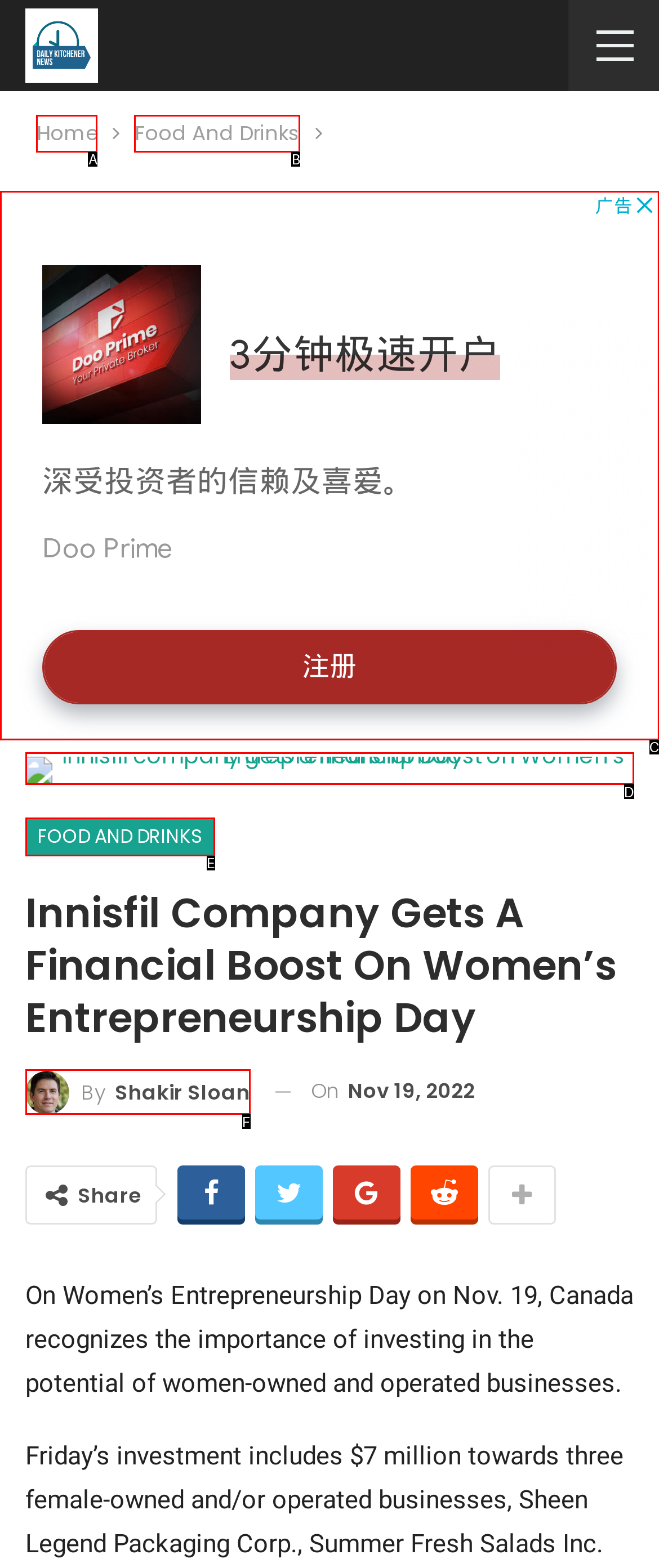Choose the HTML element that best fits the given description: Food And Drinks. Answer by stating the letter of the option.

B